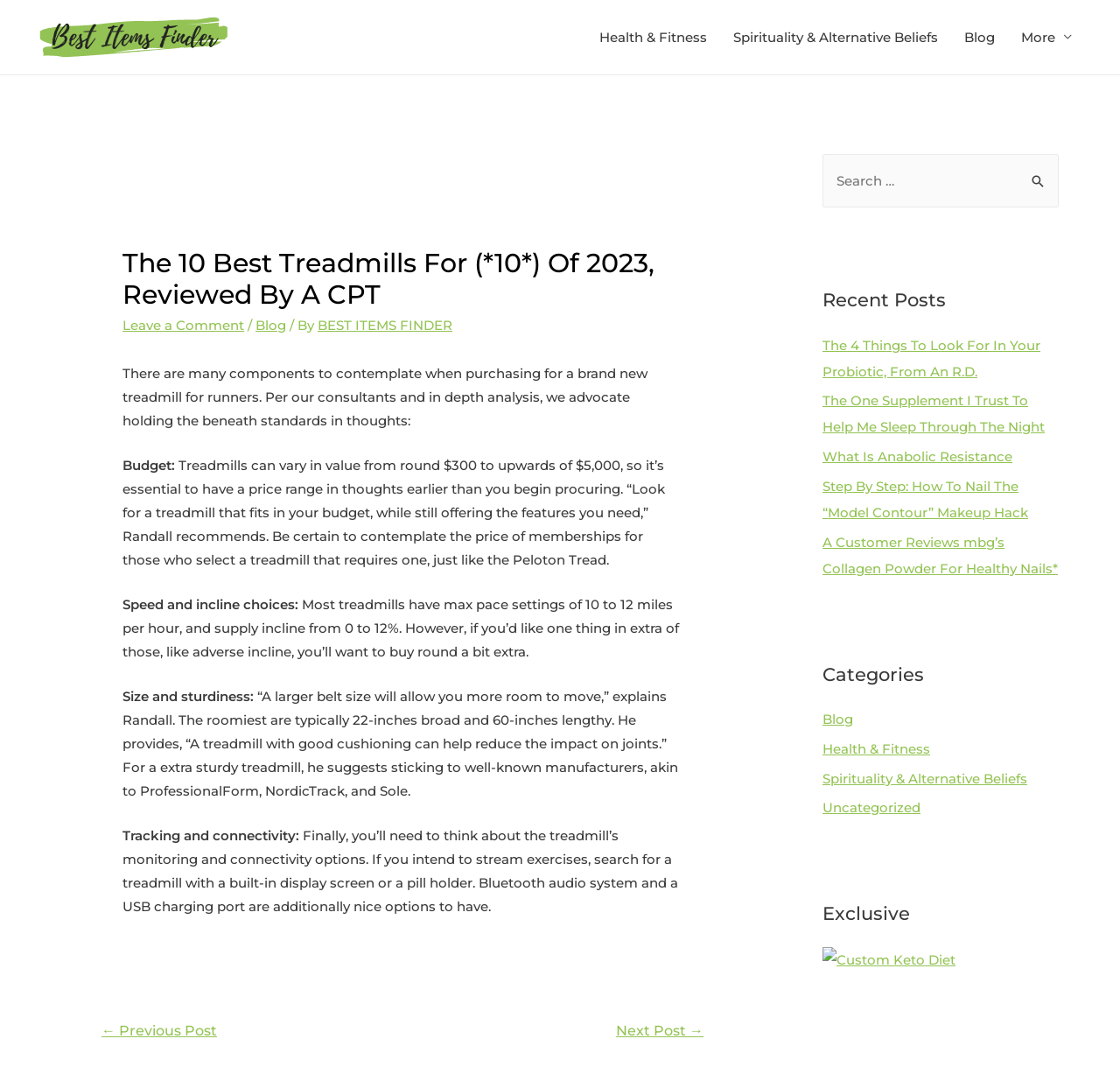Given the element description, predict the bounding box coordinates in the format (top-left x, top-left y, bottom-right x, bottom-right y), using floating point numbers between 0 and 1: Uncategorized

[0.734, 0.735, 0.822, 0.75]